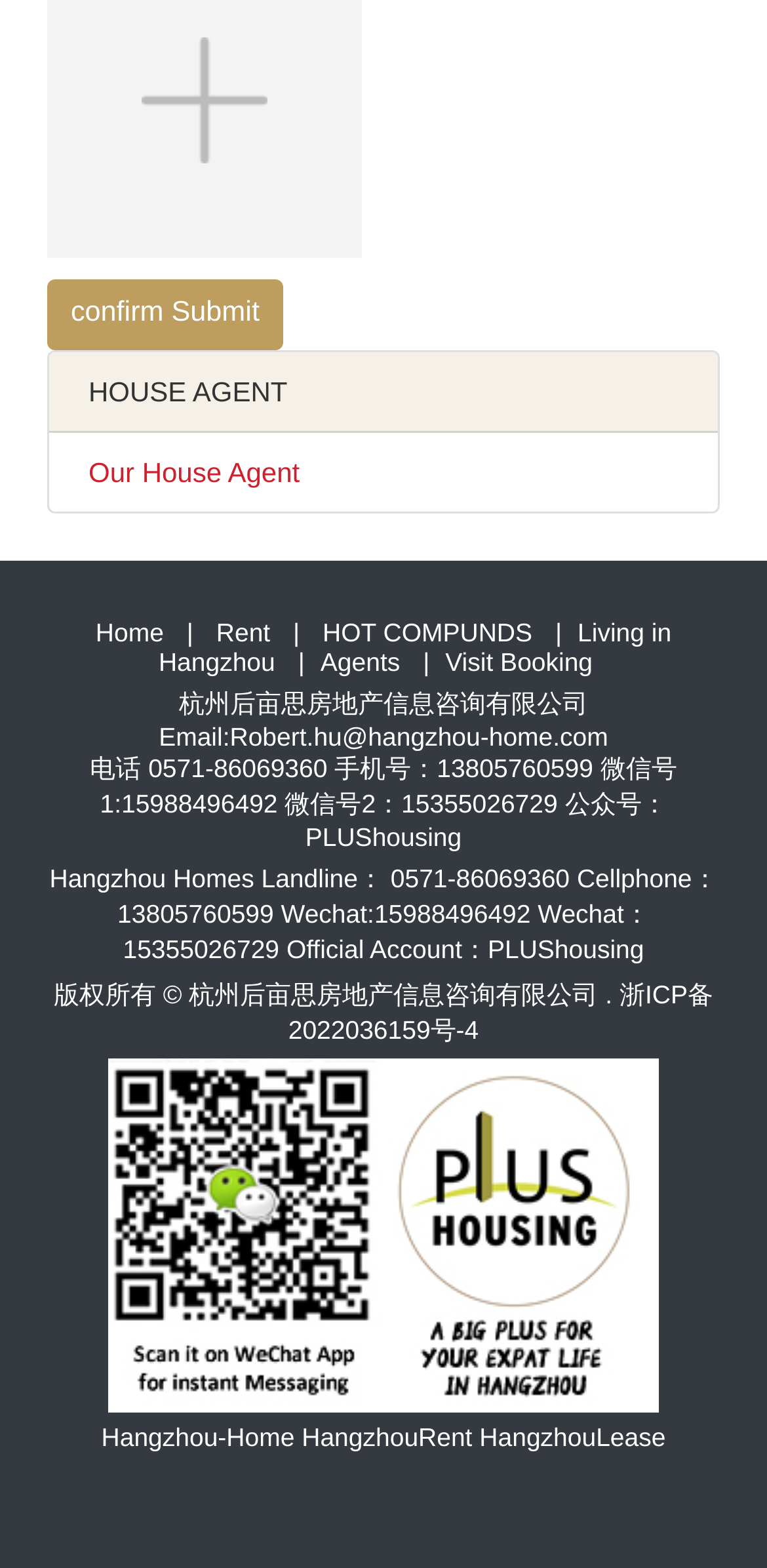Bounding box coordinates are specified in the format (top-left x, top-left y, bottom-right x, bottom-right y). All values are floating point numbers bounded between 0 and 1. Please provide the bounding box coordinate of the region this sentence describes: Living in Hangzhou

[0.207, 0.393, 0.875, 0.431]